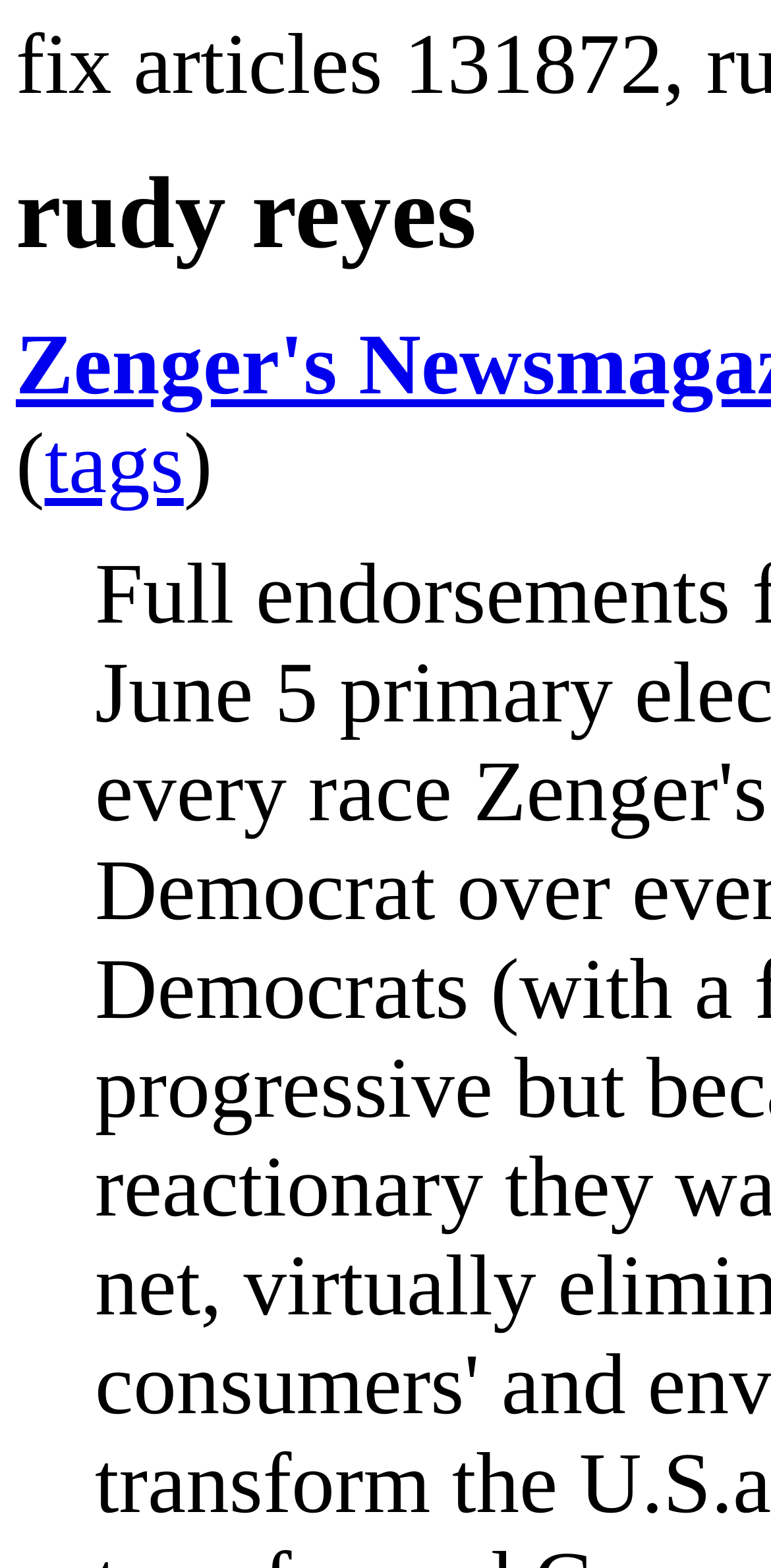Identify the bounding box of the HTML element described here: "tags". Provide the coordinates as four float numbers between 0 and 1: [left, top, right, bottom].

[0.058, 0.266, 0.238, 0.326]